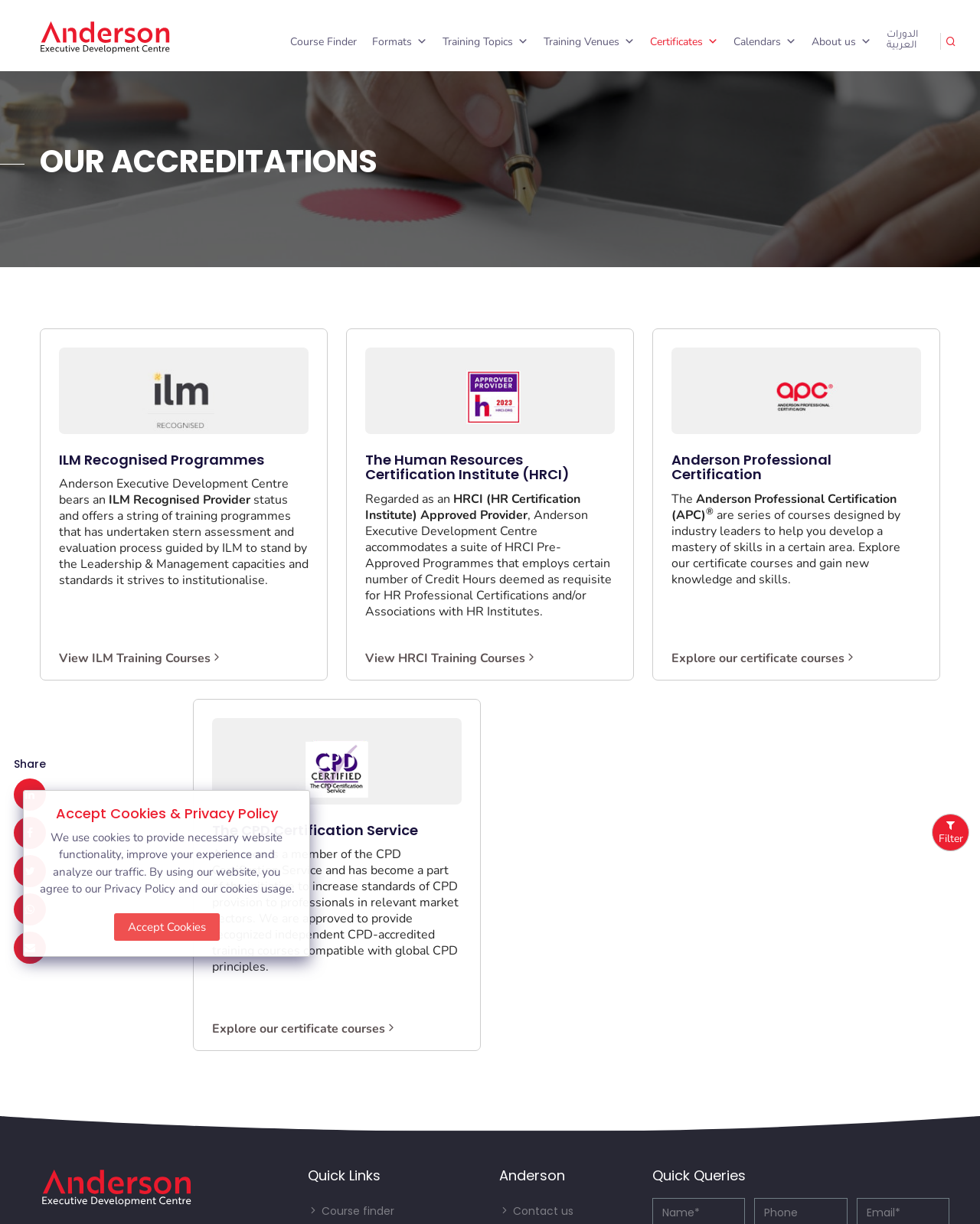What is CPD Certification Service?
Based on the image, provide a one-word or brief-phrase response.

Independent CPD-accredited training